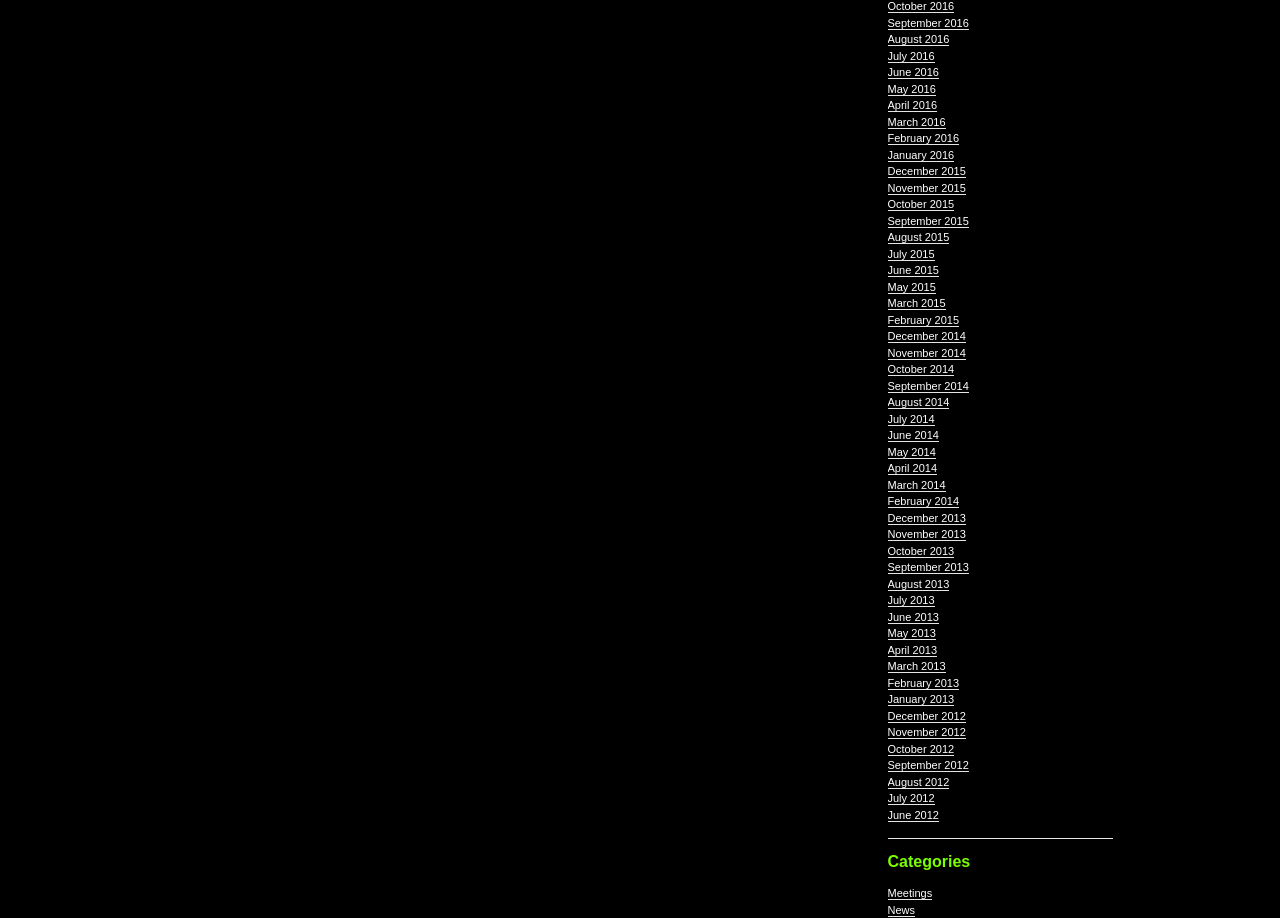Pinpoint the bounding box coordinates of the area that must be clicked to complete this instruction: "Read the latest DUI news and information".

None